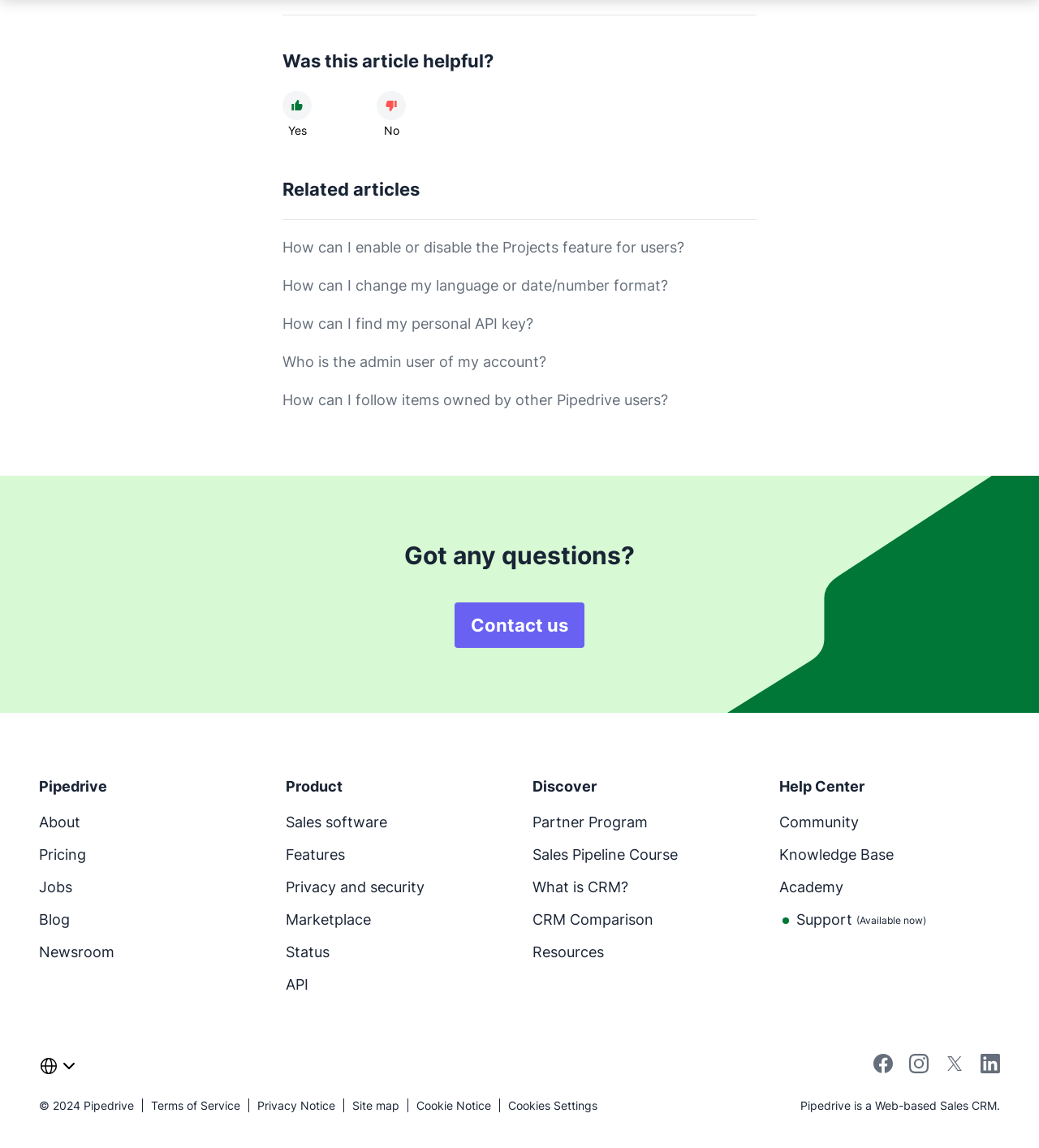Respond to the following question with a brief word or phrase:
What is the purpose of the 'Contact us' link?

To get in touch with Pipedrive